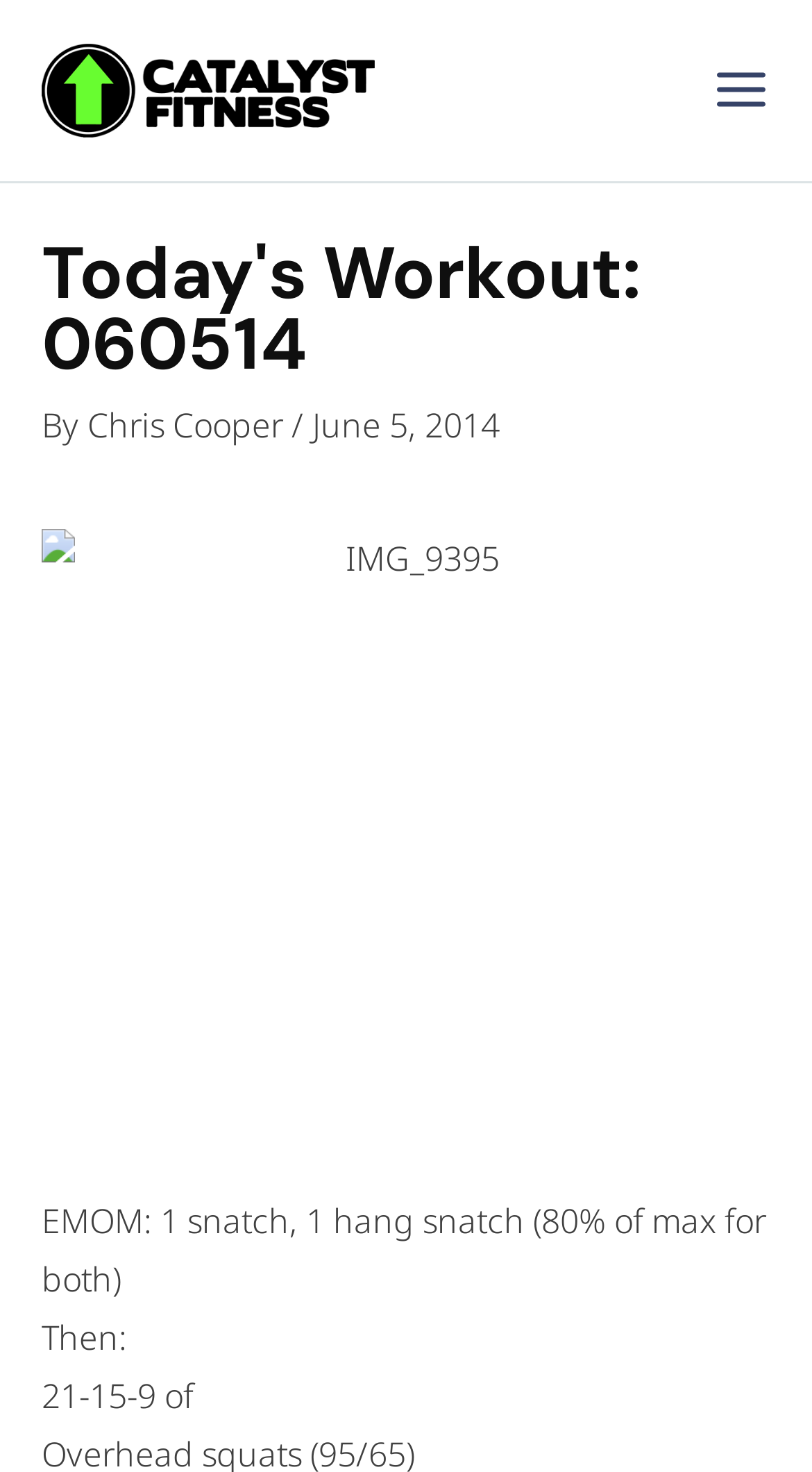Who is the author of the workout?
Look at the image and respond with a single word or a short phrase.

Chris Cooper